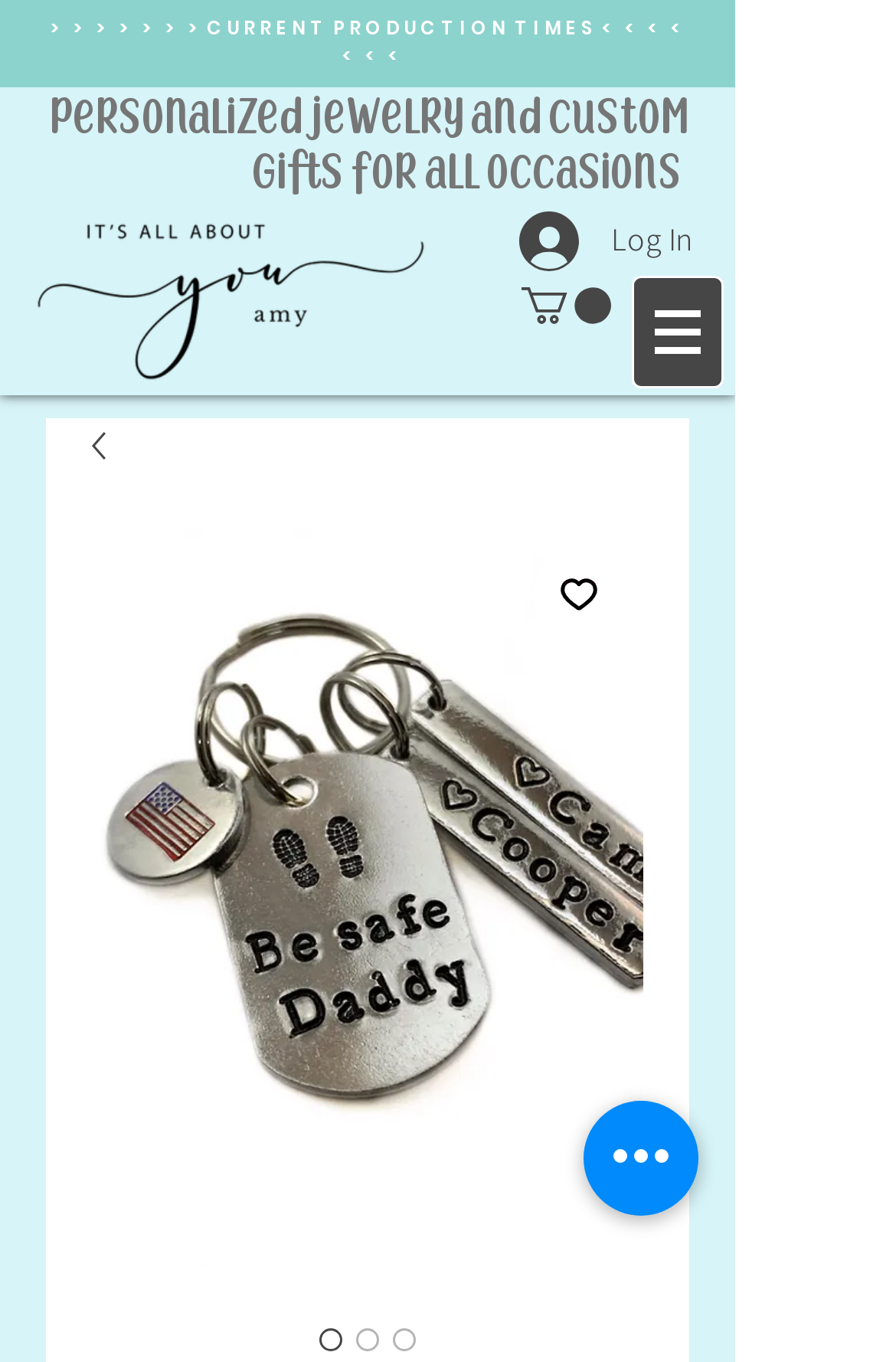Please provide a one-word or phrase answer to the question: 
What is the type of image displayed?

Product image